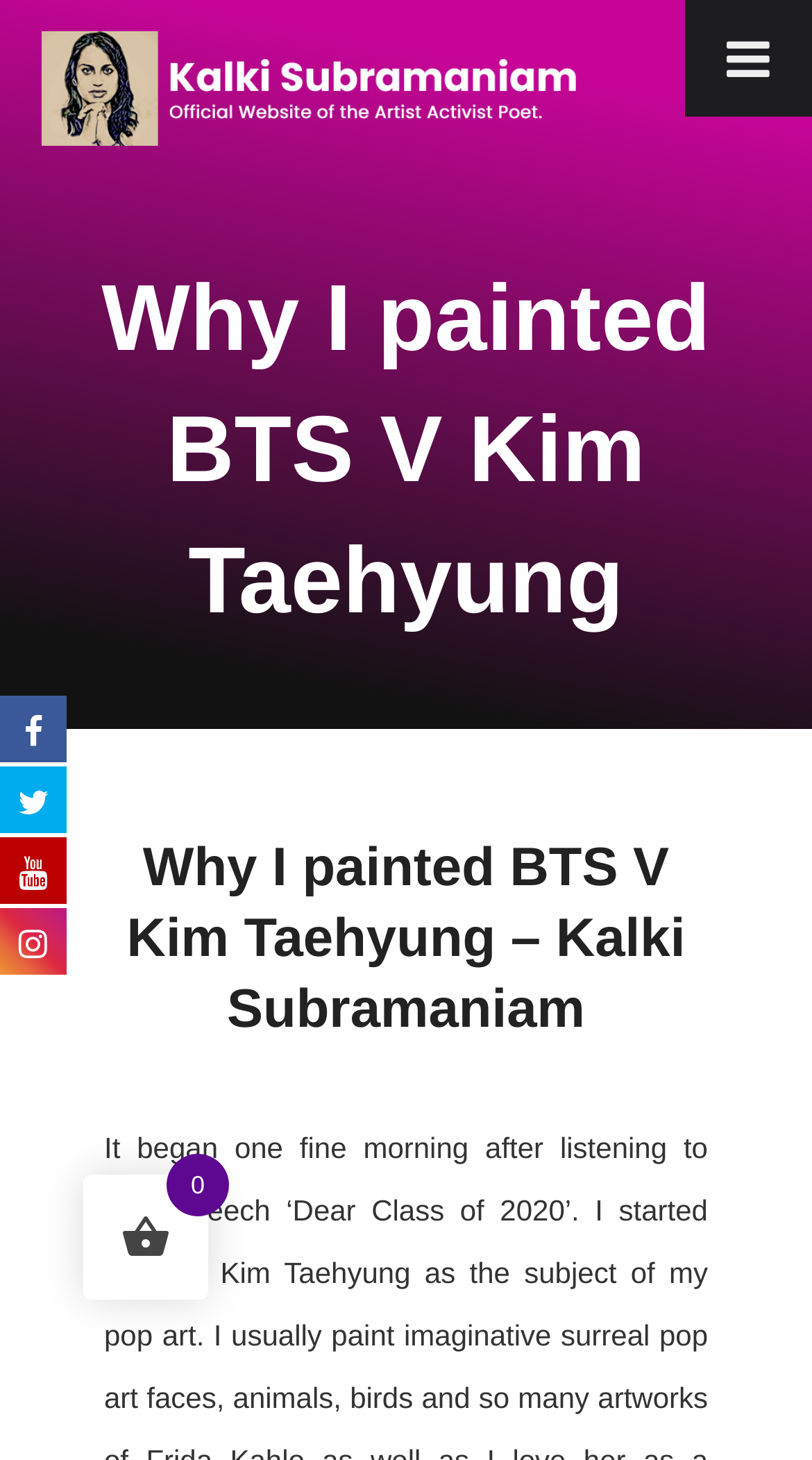What is the text of the first heading?
Please provide a single word or phrase as the answer based on the screenshot.

Why I painted BTS V Kim Taehyung